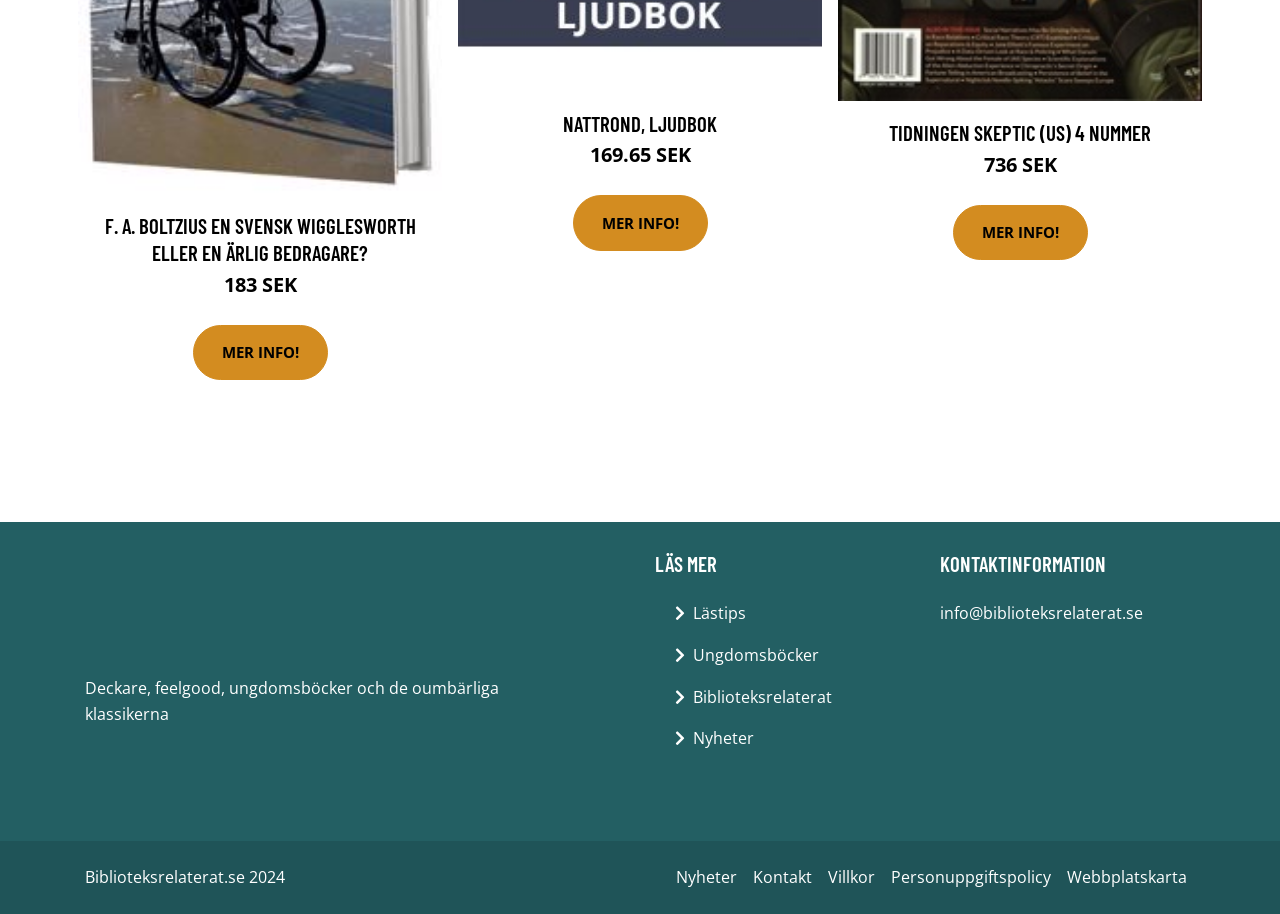Could you locate the bounding box coordinates for the section that should be clicked to accomplish this task: "Click on 'F. A. BOLTZIUS EN SVENSK WIGGLESWORTH ELLER EN ÄRLIG BEDRAGARE?'".

[0.082, 0.233, 0.325, 0.29]